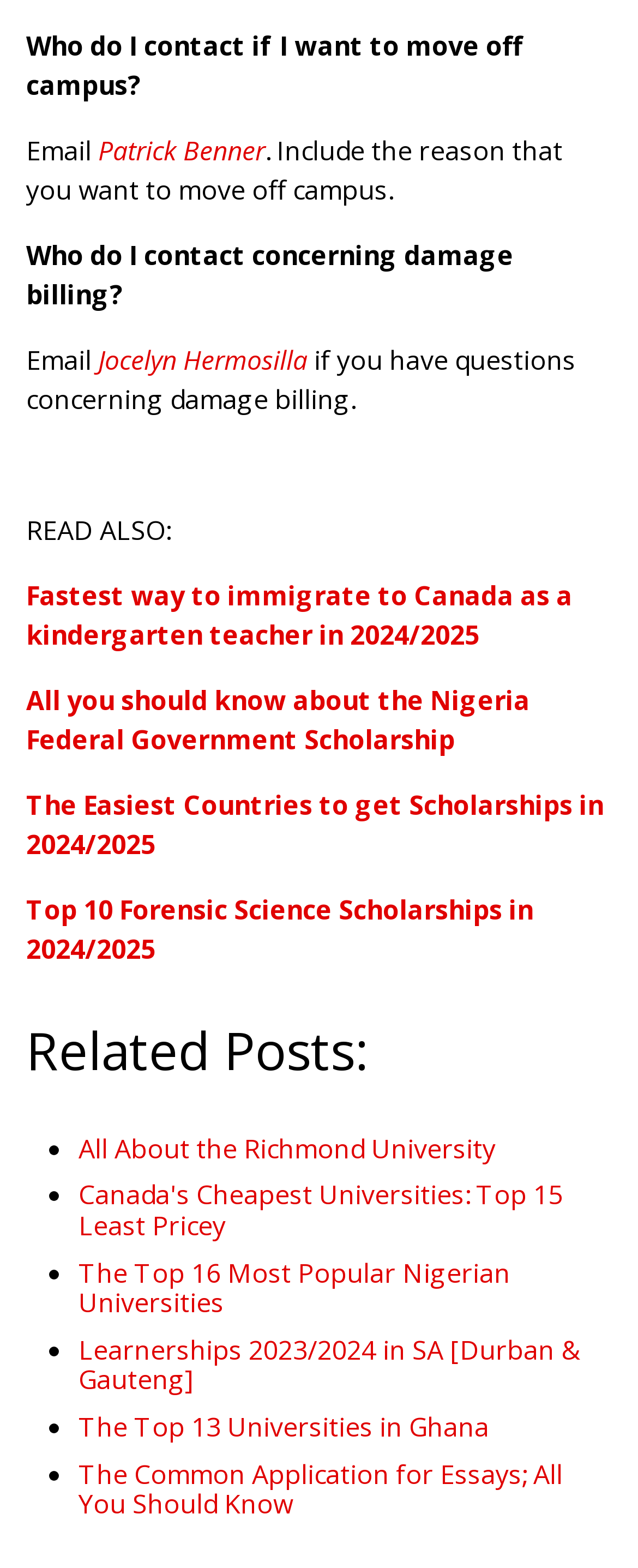Could you determine the bounding box coordinates of the clickable element to complete the instruction: "Contact Patrick Benner for moving off campus"? Provide the coordinates as four float numbers between 0 and 1, i.e., [left, top, right, bottom].

[0.154, 0.084, 0.415, 0.107]